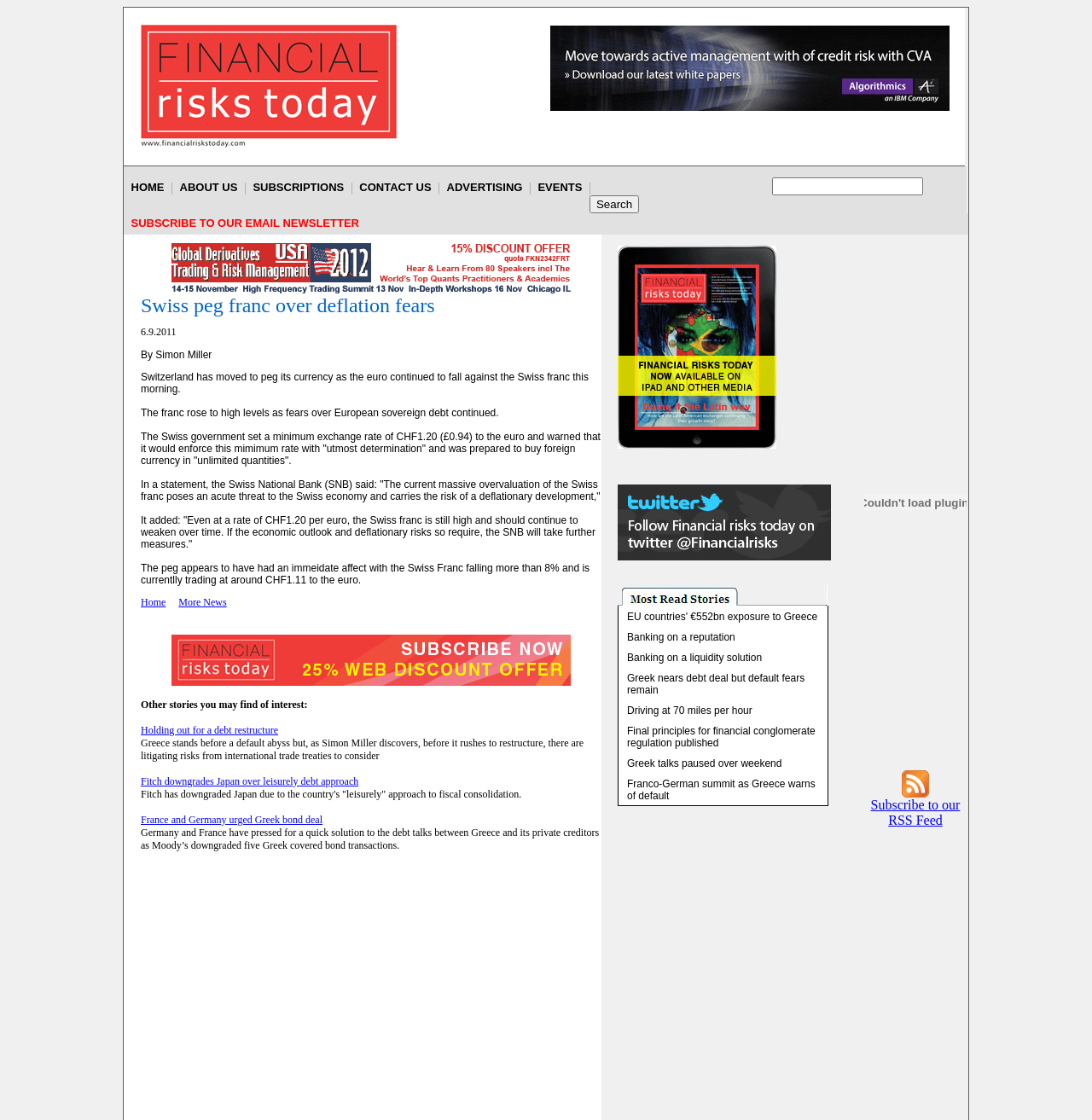Identify the bounding box coordinates for the UI element mentioned here: "Banking on a reputation". Provide the coordinates as four float values between 0 and 1, i.e., [left, top, right, bottom].

[0.574, 0.564, 0.673, 0.574]